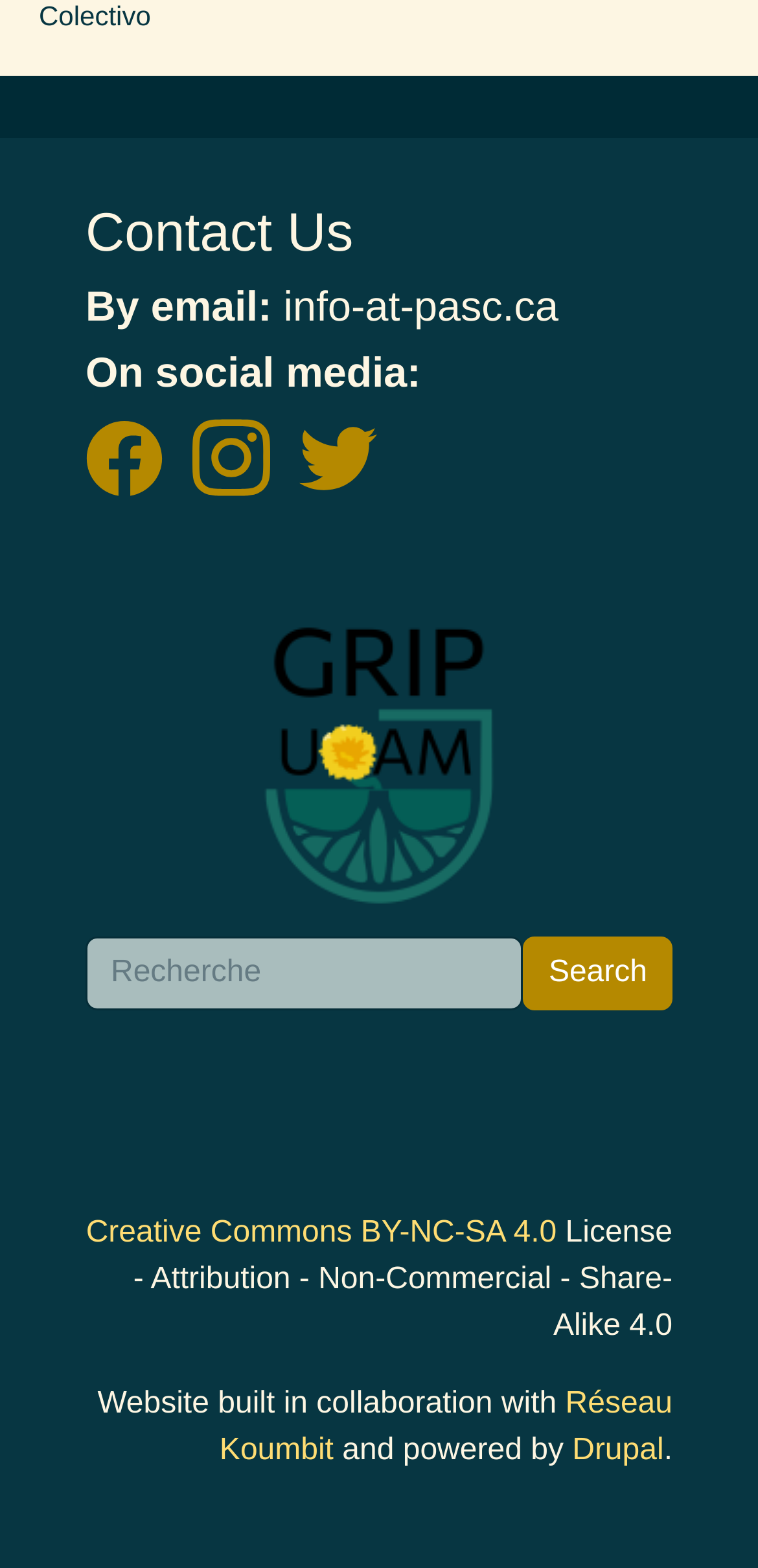Determine the bounding box coordinates of the clickable region to execute the instruction: "Visit our Facebook page". The coordinates should be four float numbers between 0 and 1, denoted as [left, top, right, bottom].

[0.113, 0.281, 0.254, 0.302]